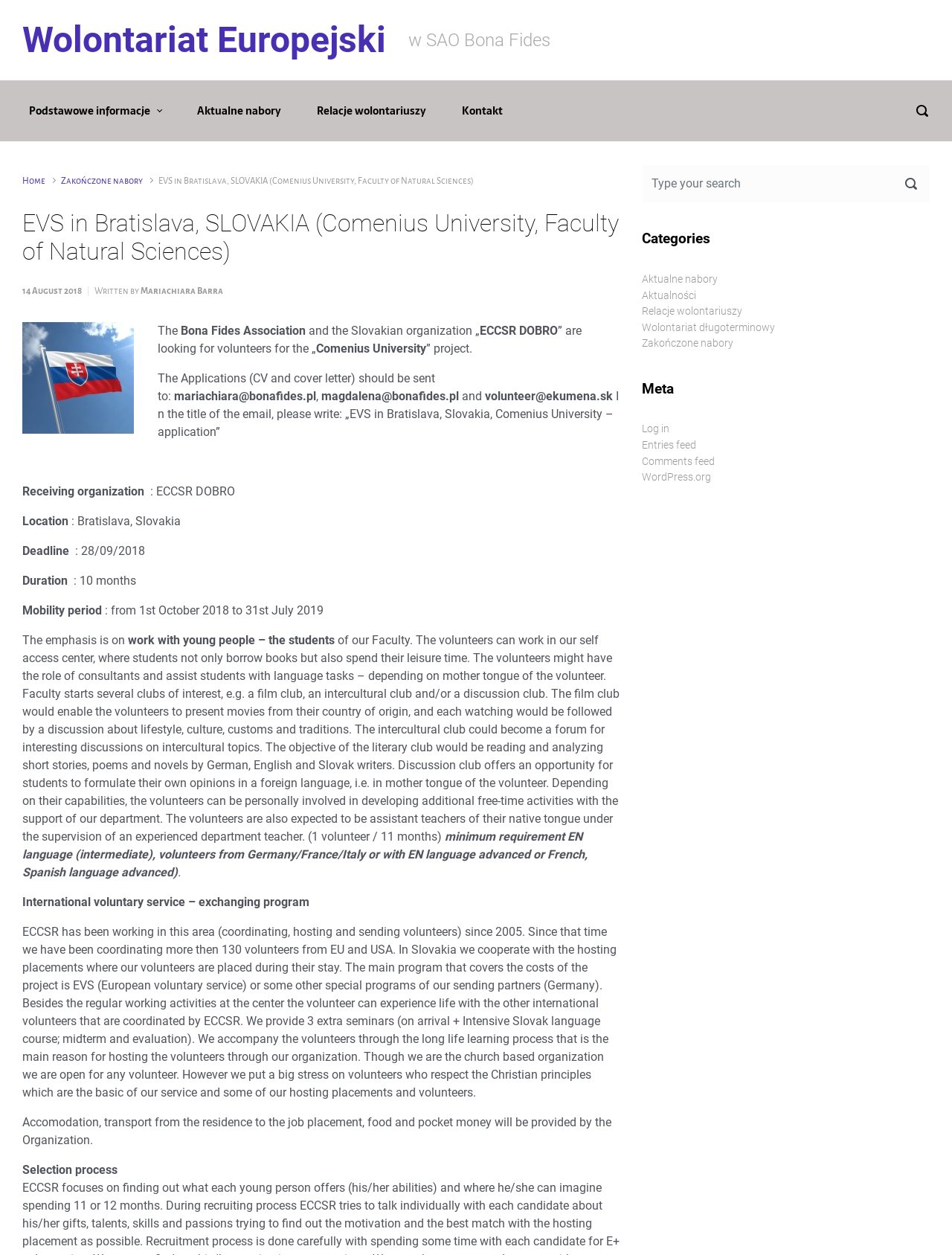Pinpoint the bounding box coordinates of the clickable element to carry out the following instruction: "Add to Wish List."

None